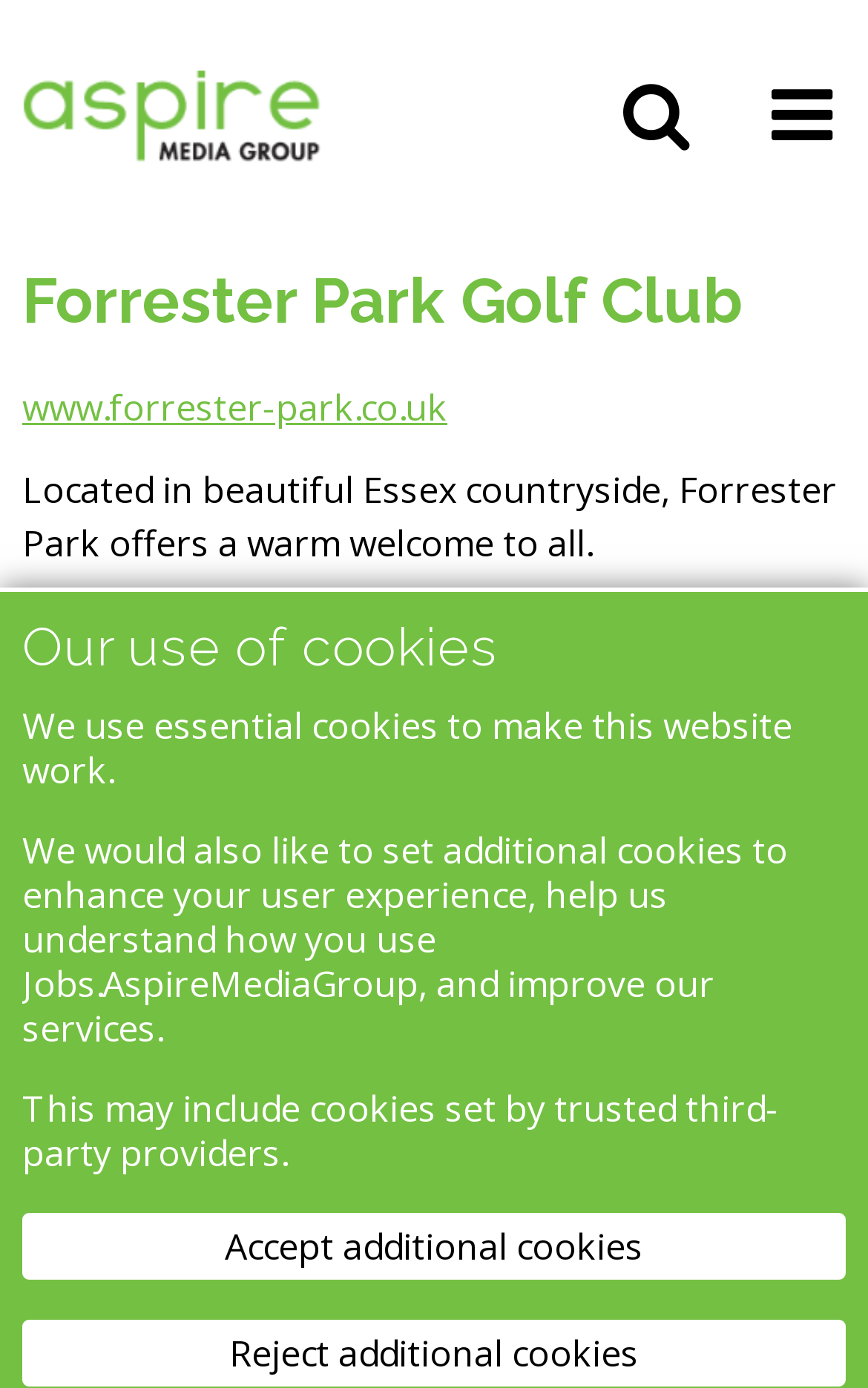What is the purpose of the main club house at Forrester Park Golf Club?
Please use the image to provide an in-depth answer to the question.

Based on the webpage, I found the text 'The main club house is the perfect venue for weddings and parties...' which indicates that the main purpose of the main club house at Forrester Park Golf Club is to serve as a venue for events such as weddings and parties.